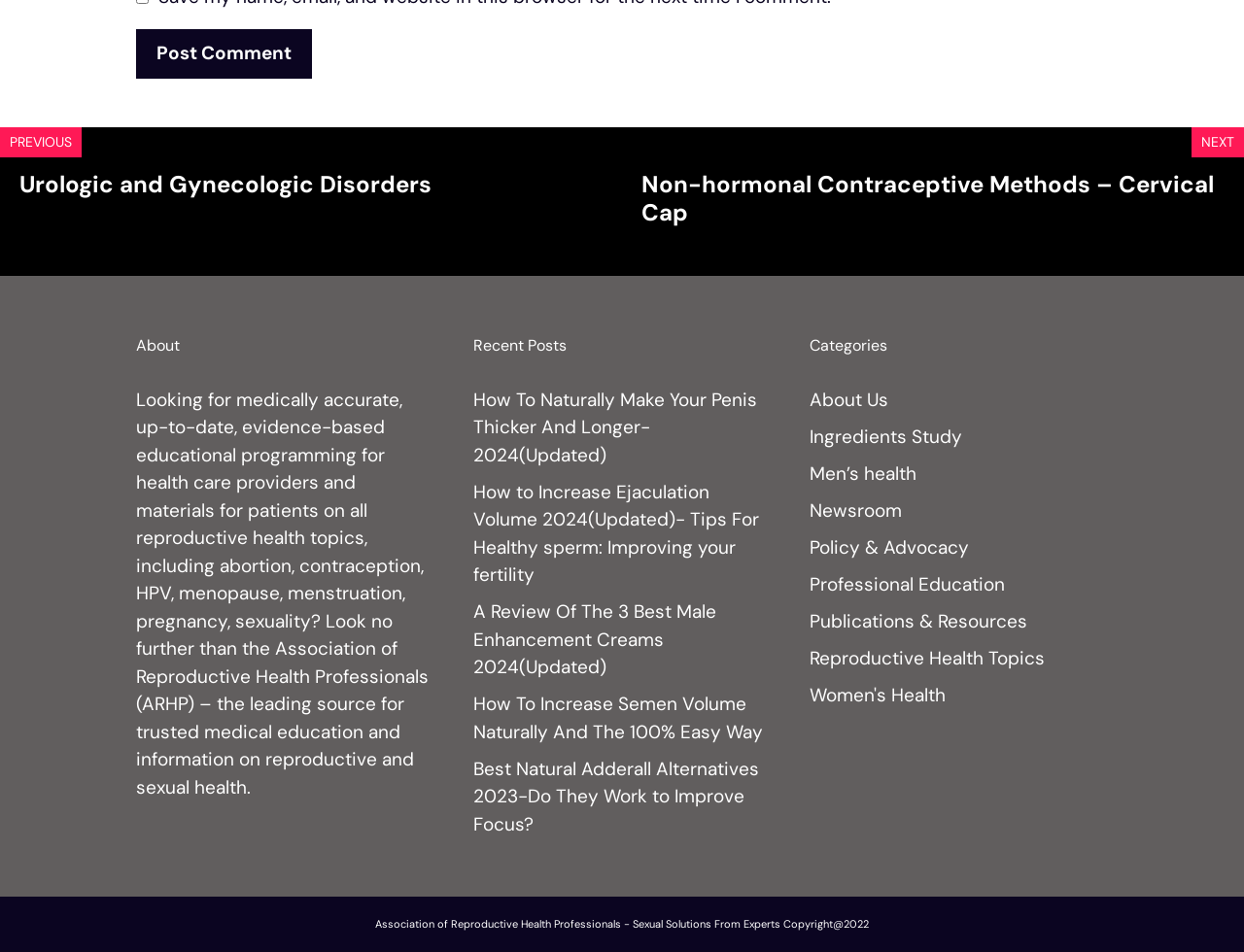What is the purpose of the Association of Reproductive Health Professionals?
Please answer the question with a detailed response using the information from the screenshot.

Based on the webpage content, it appears that the Association of Reproductive Health Professionals provides medically accurate, up-to-date, evidence-based educational programming for health care providers and materials for patients on all reproductive health topics.